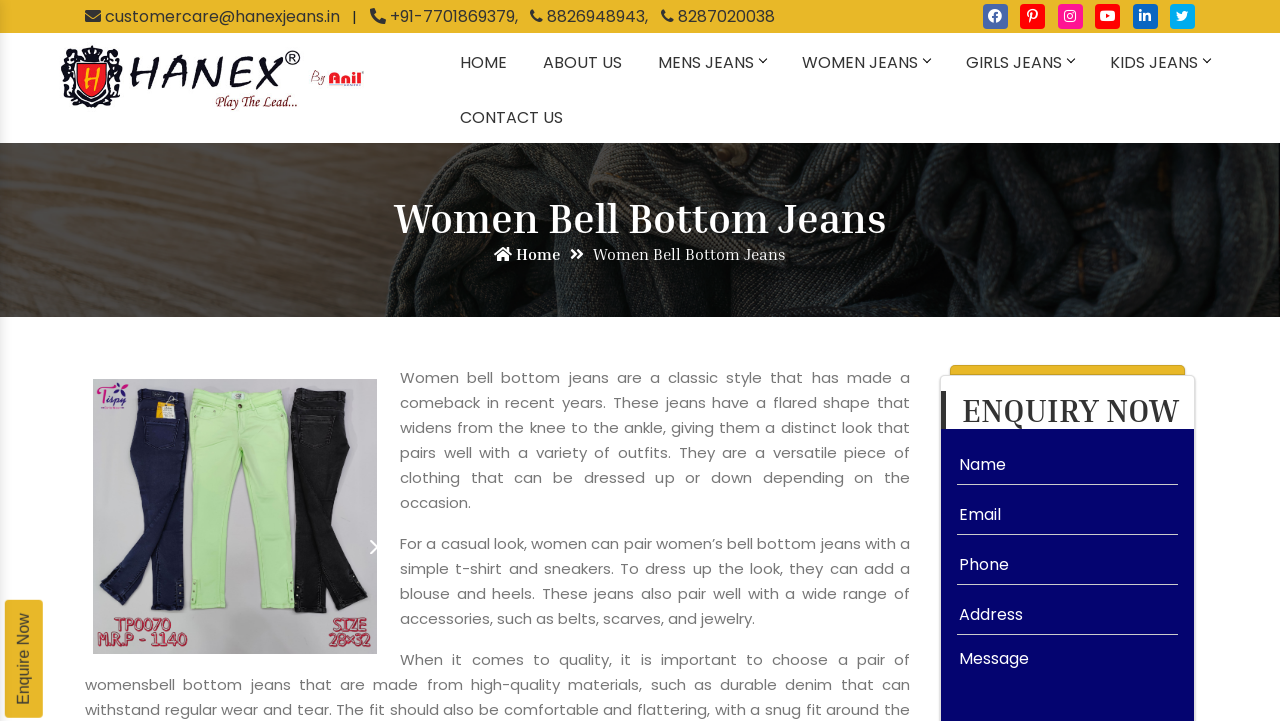Determine the bounding box coordinates of the clickable region to follow the instruction: "Click on the Enquire Now button".

[0.004, 0.832, 0.033, 0.996]